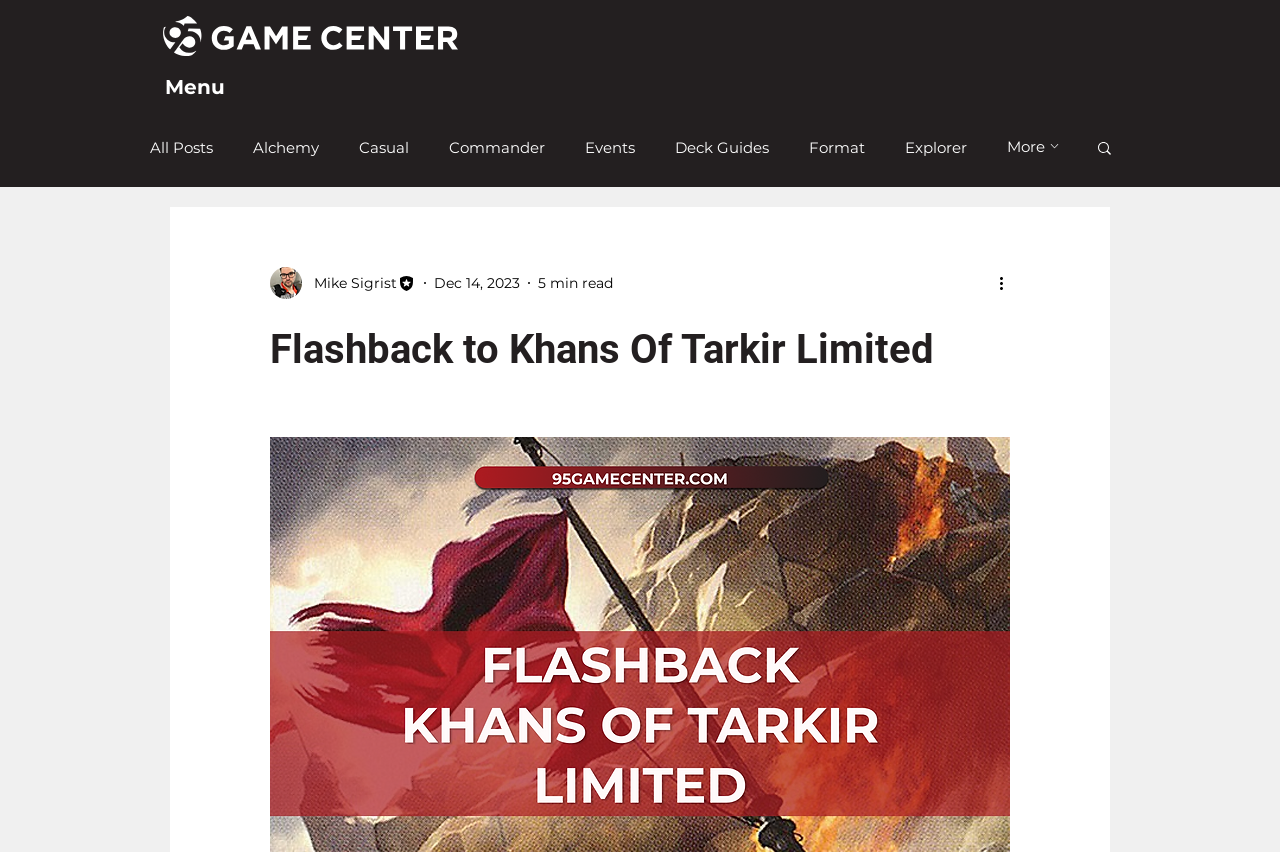Identify and provide the bounding box coordinates of the UI element described: "Moon Void of Course .". The coordinates should be formatted as [left, top, right, bottom], with each number being a float between 0 and 1.

None